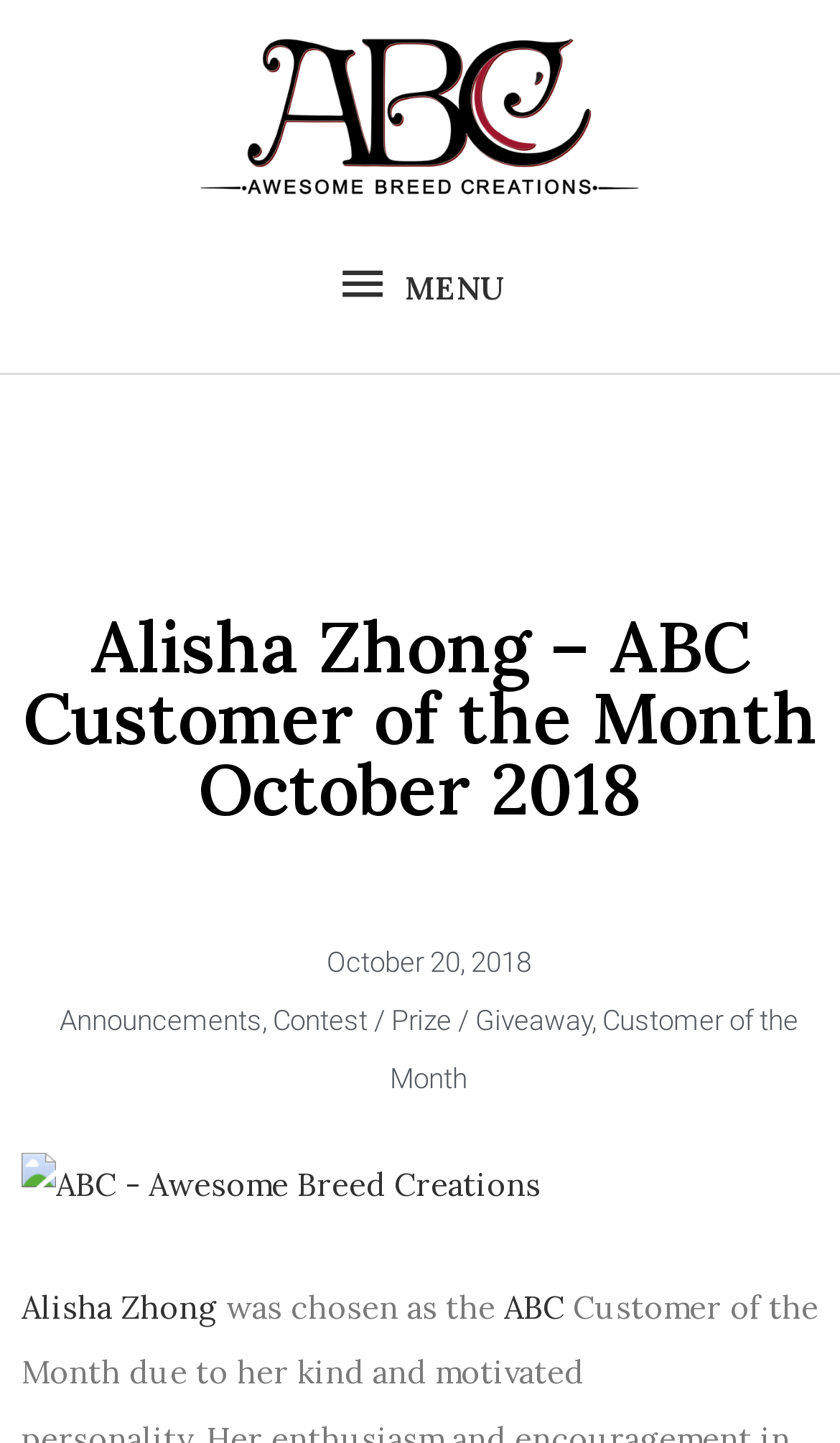How many images are there on the page?
Use the information from the image to give a detailed answer to the question.

I found the answer by looking at the image elements on the page. There are two image elements: one with the text 'Awesome Breed Creations' and another with the text 'ABC - Awesome Breed Creations'.